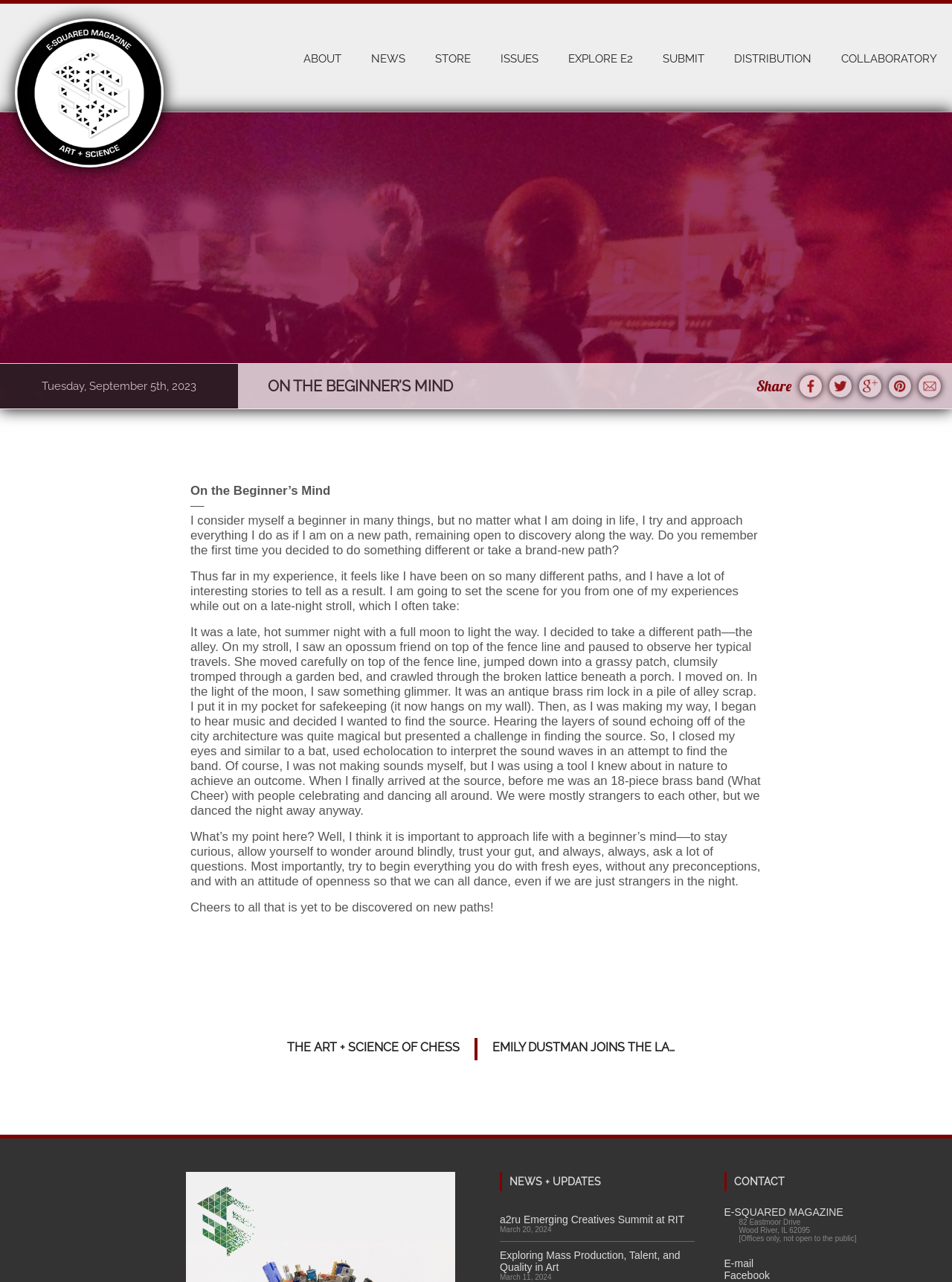What is the title of the article?
Provide an in-depth answer to the question, covering all aspects.

The title of the article is obtained from the StaticText element with OCR text 'ON THE BEGINNER’S MIND' located at [0.25, 0.284, 0.507, 0.319] within the main element.